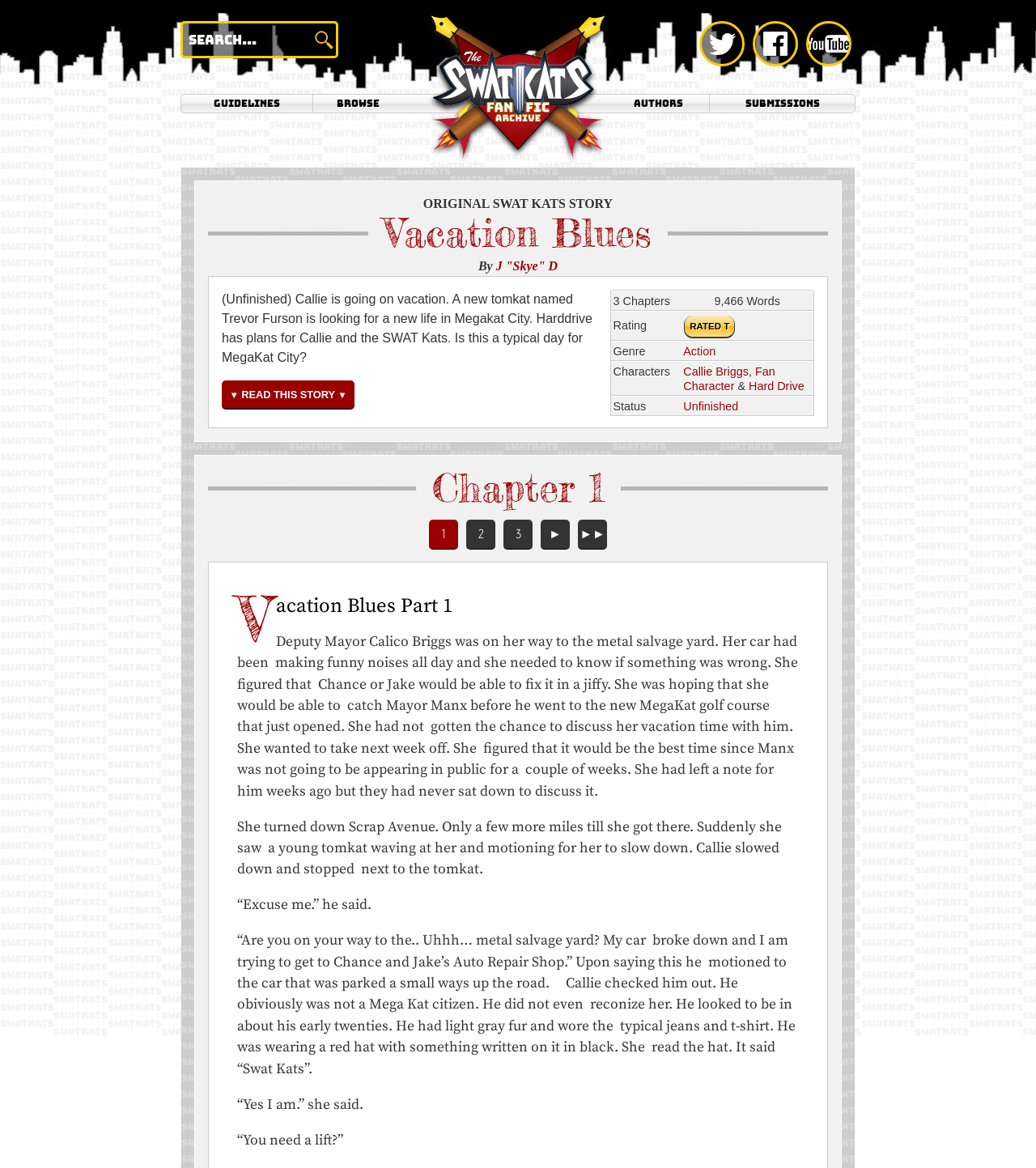Provide a one-word or brief phrase answer to the question:
How many chapters are there in the story?

3